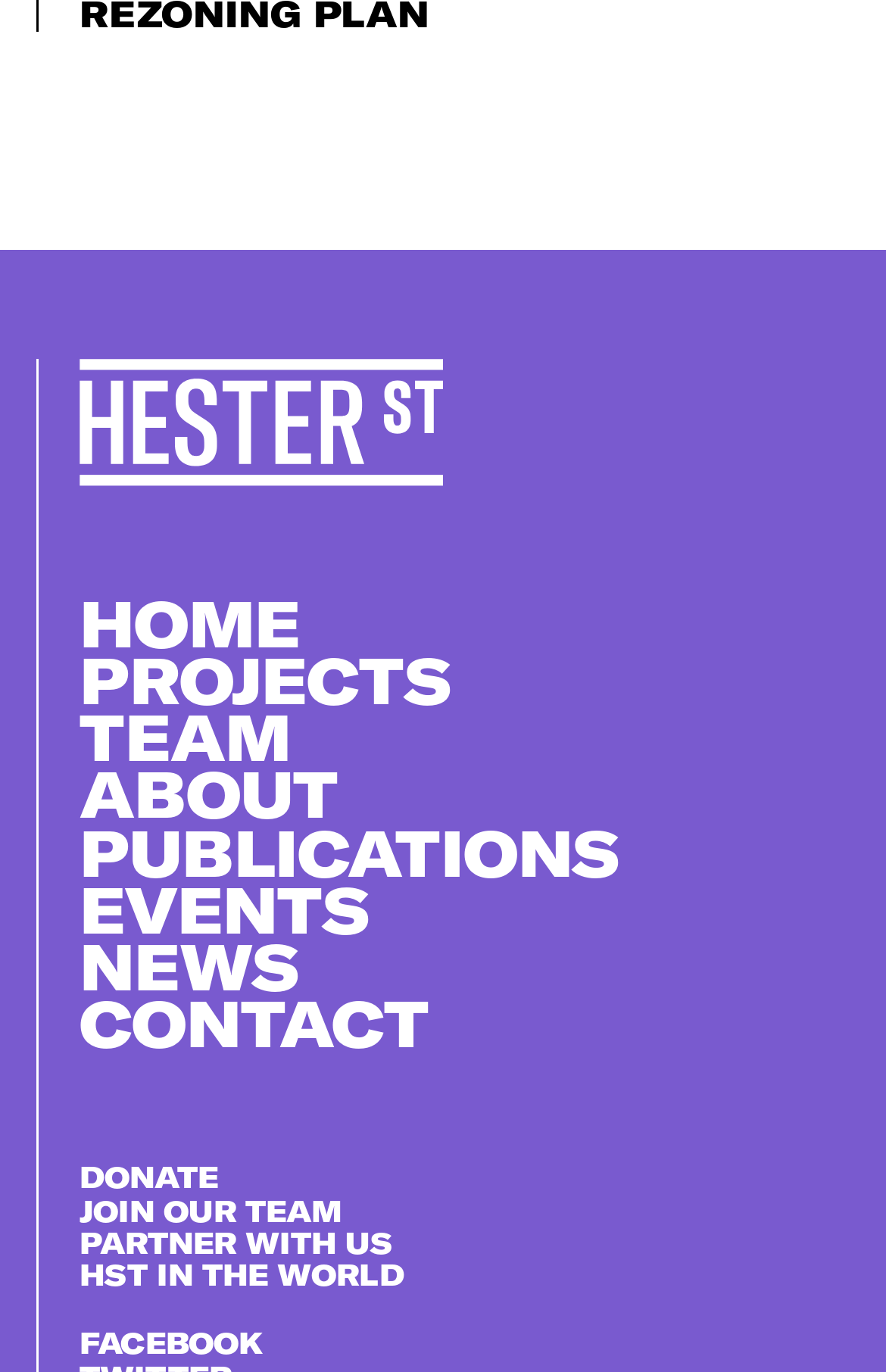Provide a short, one-word or phrase answer to the question below:
What is the first menu item?

HOME